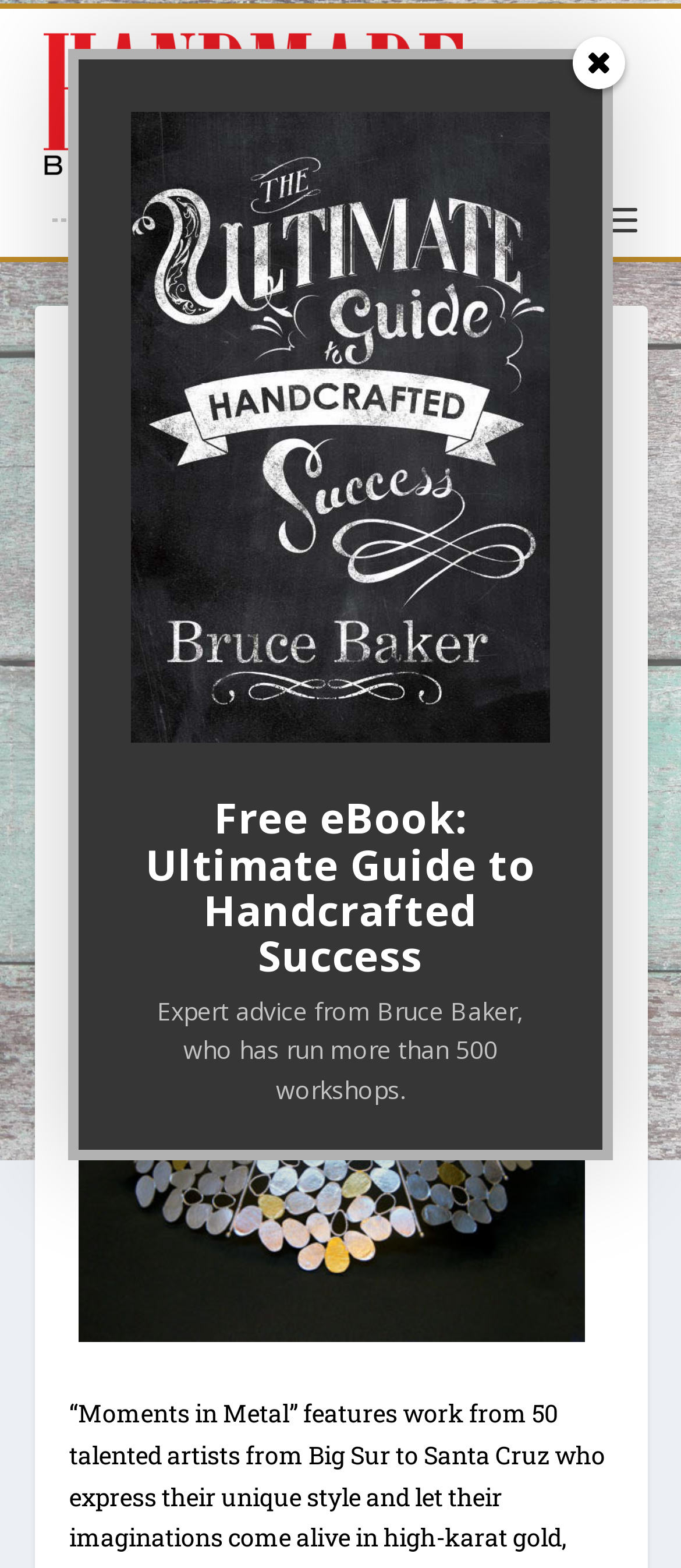Give a short answer using one word or phrase for the question:
What is the name of the art center?

Pacific Grove Art Center